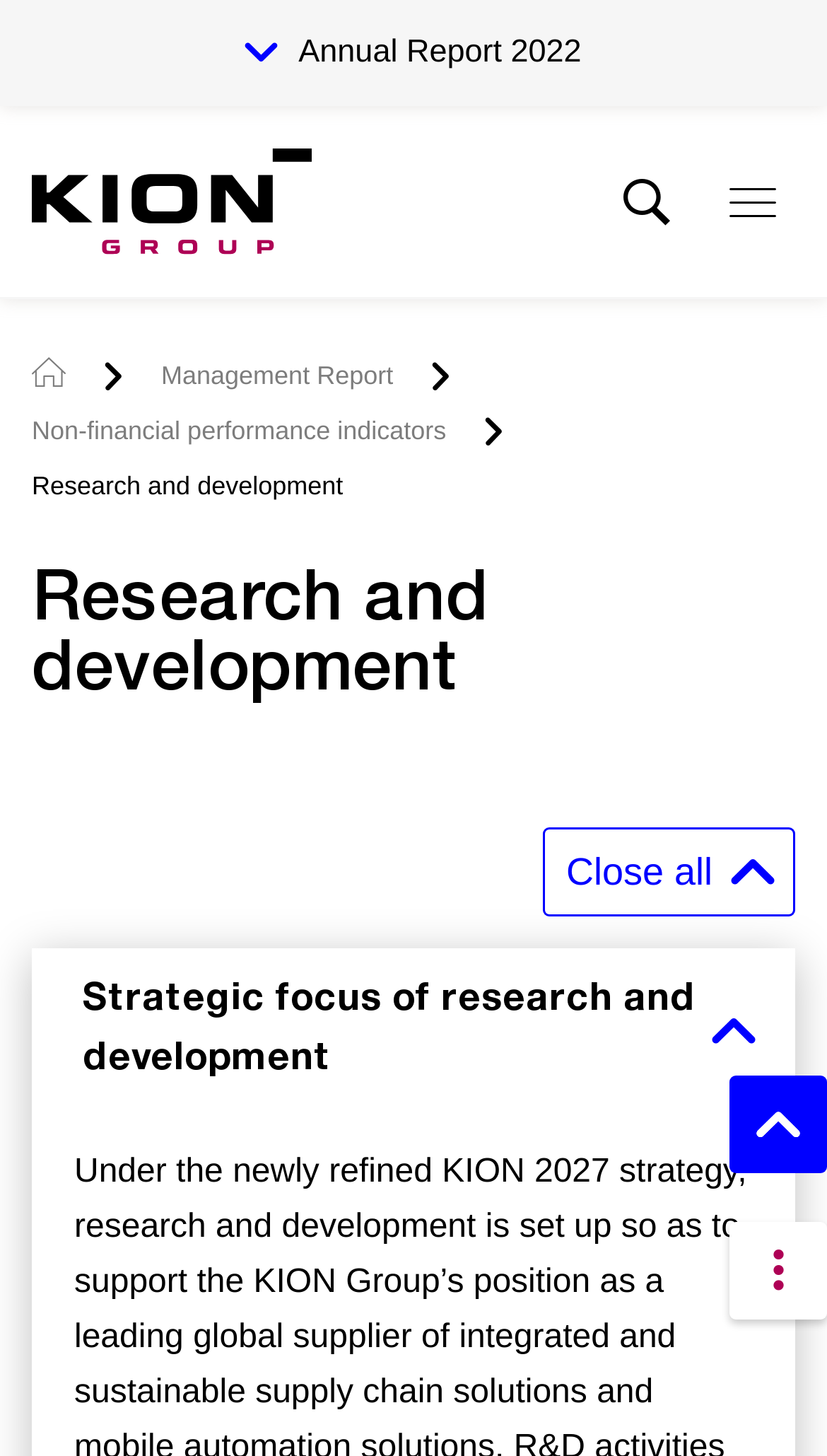What is the current page about?
Please use the image to provide an in-depth answer to the question.

I determined this answer by looking at the heading 'Research and development' and noticing that it is a prominent element on the page.